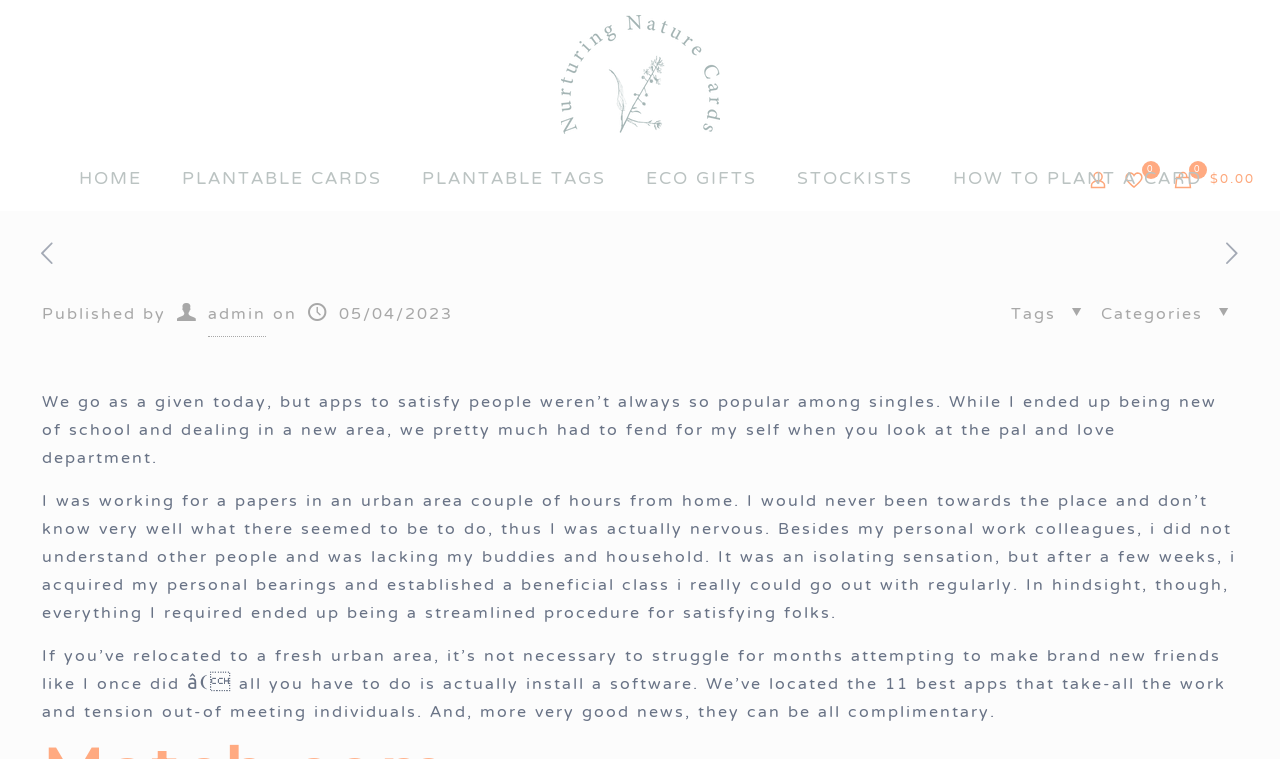Please identify the bounding box coordinates of the clickable element to fulfill the following instruction: "view wishlist". The coordinates should be four float numbers between 0 and 1, i.e., [left, top, right, bottom].

[0.876, 0.22, 0.906, 0.254]